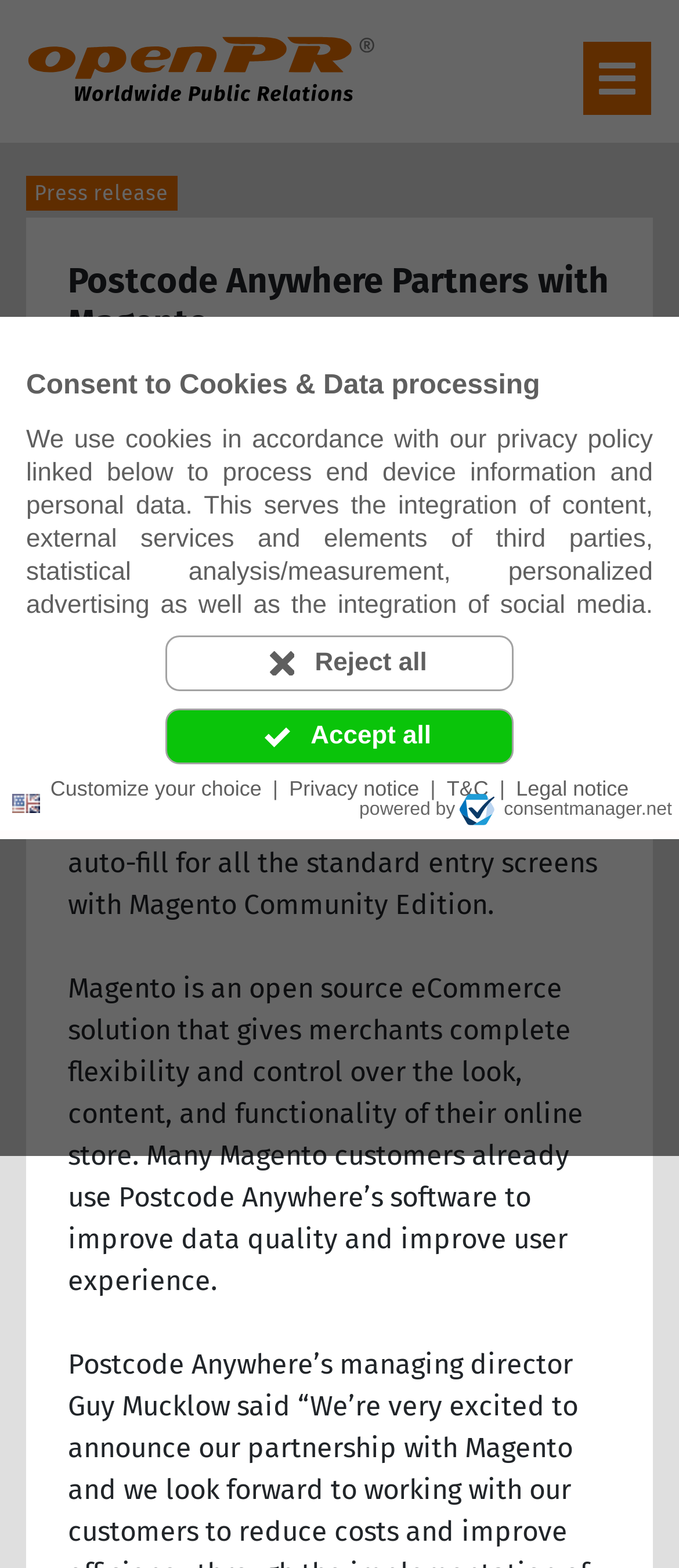Please identify the primary heading of the webpage and give its text content.

Postcode Anywhere Partners with Magento